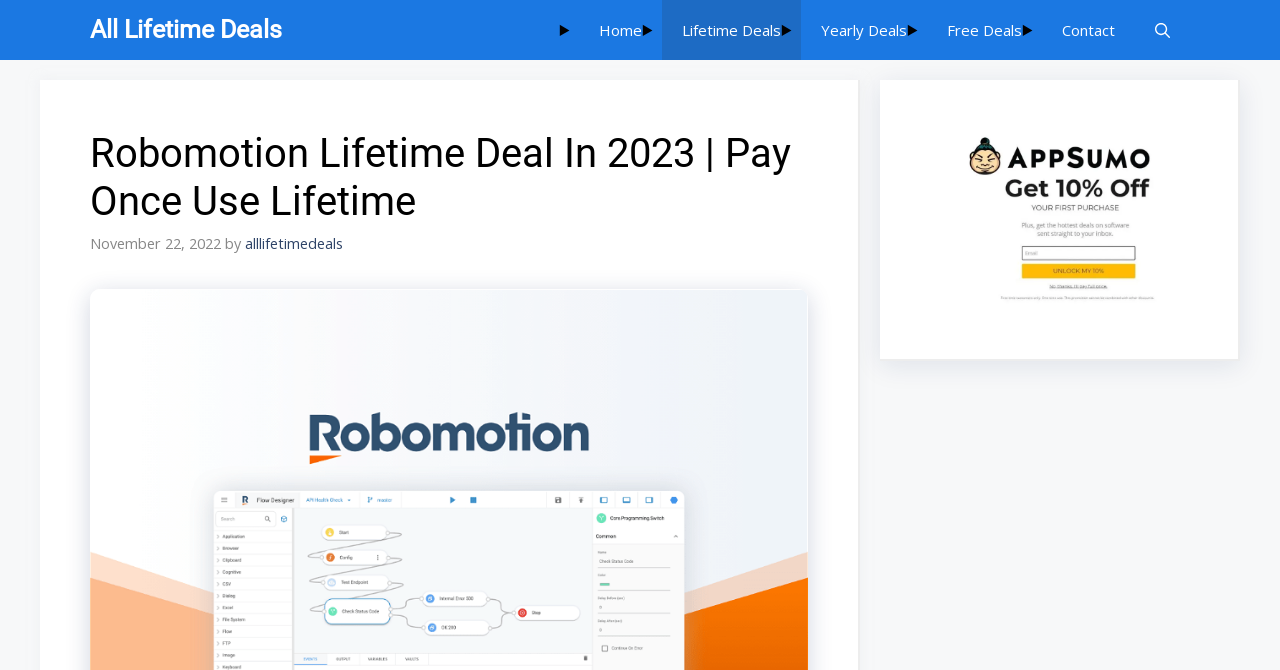Use a single word or phrase to respond to the question:
Who is the author of the article?

alllifetimedeals